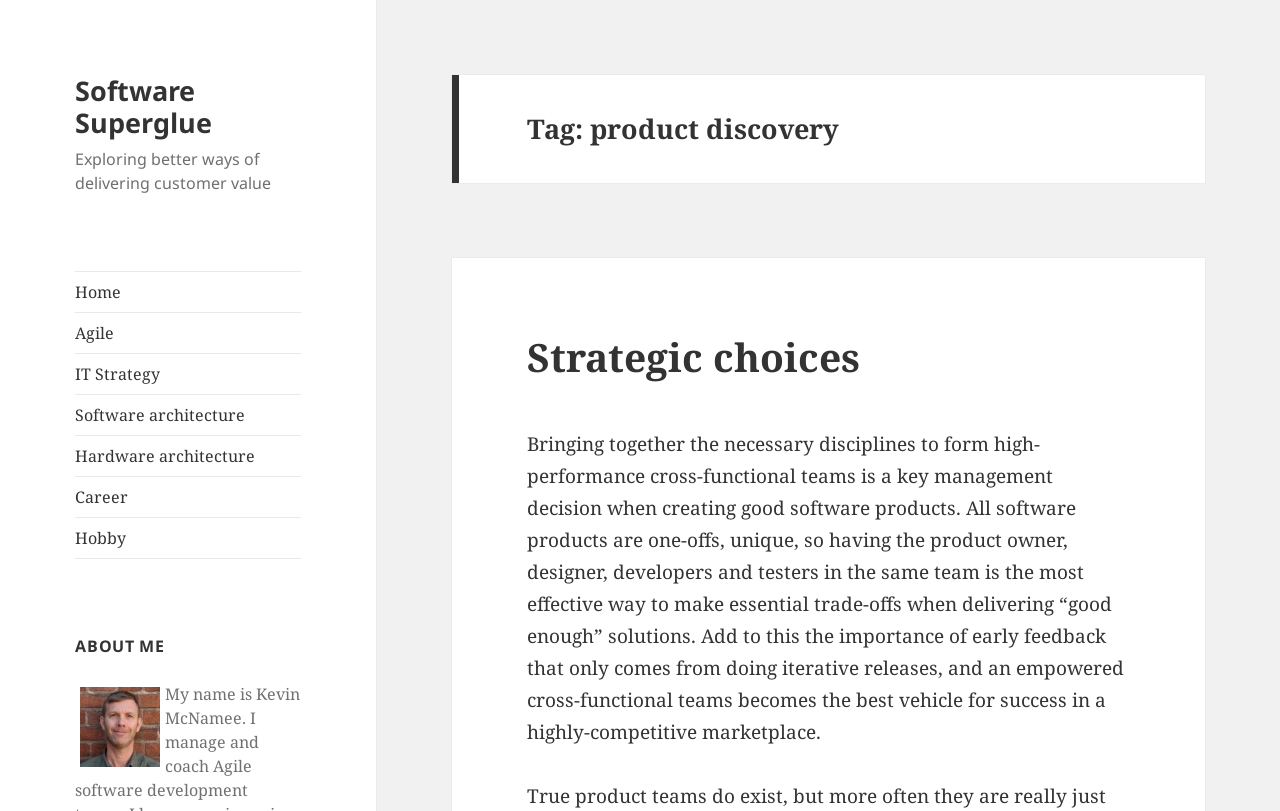Provide a comprehensive caption for the webpage.

The webpage is about product discovery and software development. At the top, there is a link to "Software Superglue" and a brief description "Exploring better ways of delivering customer value". Below this, there are seven links to different categories: "Home", "Agile", "IT Strategy", "Software architecture", "Hardware architecture", "Career", and "Hobby".

On the right side of the page, there is a section titled "ABOUT ME" with a small image below it. Above this section, there is a header with a tag "product discovery". Below the tag, there is a subheading "Strategic choices" with a link to the same title. 

The main content of the page is a paragraph discussing the importance of cross-functional teams in software development. It explains that bringing together different disciplines, such as product owners, designers, developers, and testers, is crucial for making essential trade-offs and delivering successful software products. The text also highlights the importance of early feedback through iterative releases.